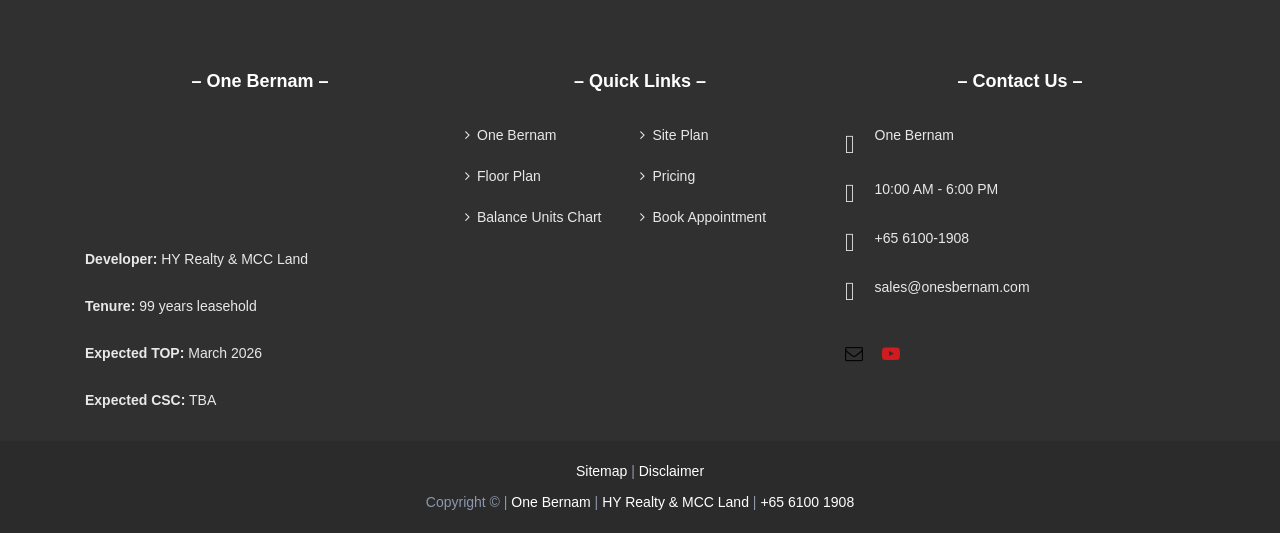Determine the coordinates of the bounding box for the clickable area needed to execute this instruction: "Click on the 'One Bernam' link".

[0.363, 0.215, 0.497, 0.292]